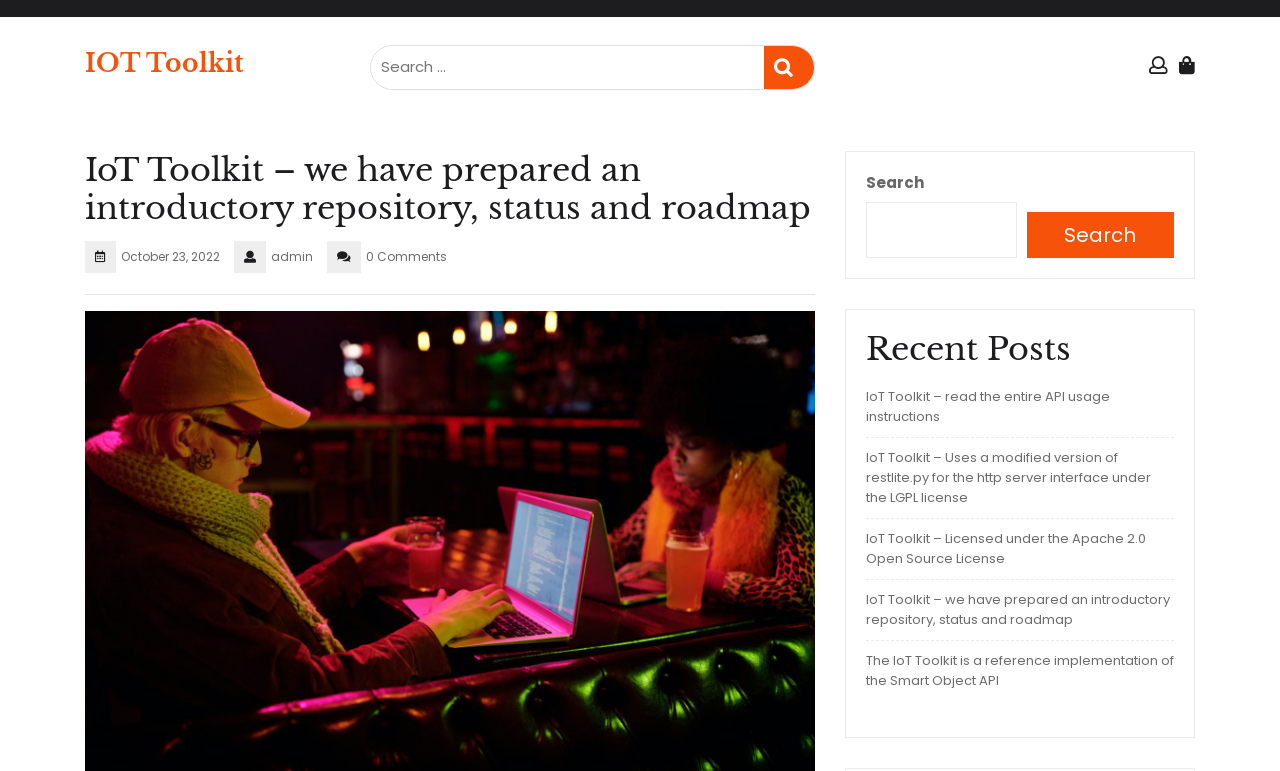From the element description: "parent_node: Search name="s" placeholder="Search …"", extract the bounding box coordinates of the UI element. The coordinates should be expressed as four float numbers between 0 and 1, in the order [left, top, right, bottom].

[0.29, 0.06, 0.549, 0.115]